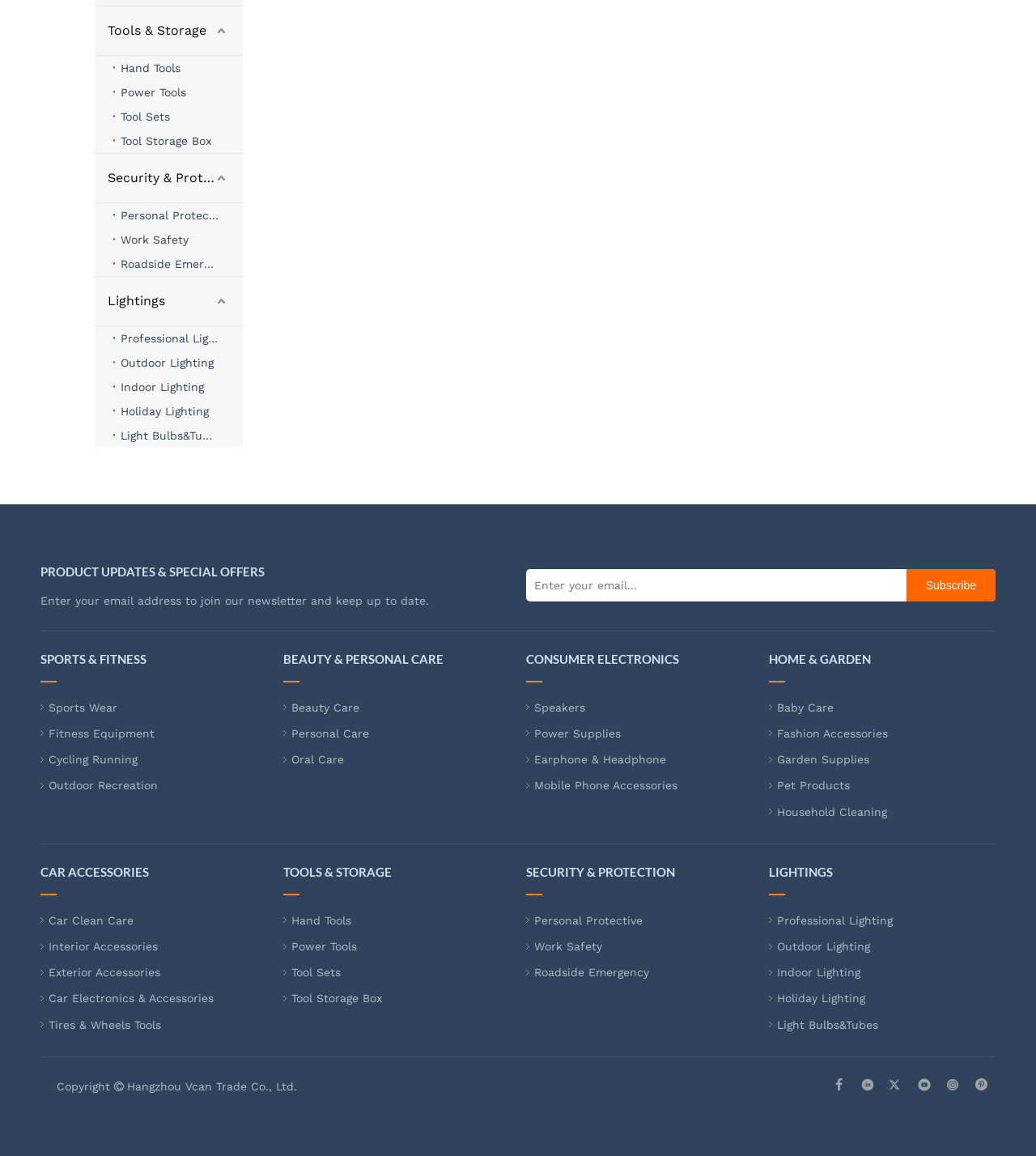Determine the bounding box coordinates for the HTML element mentioned in the following description: "Earphone & Headphone". The coordinates should be a list of four floats ranging from 0 to 1, represented as [left, top, right, bottom].

[0.516, 0.651, 0.643, 0.663]